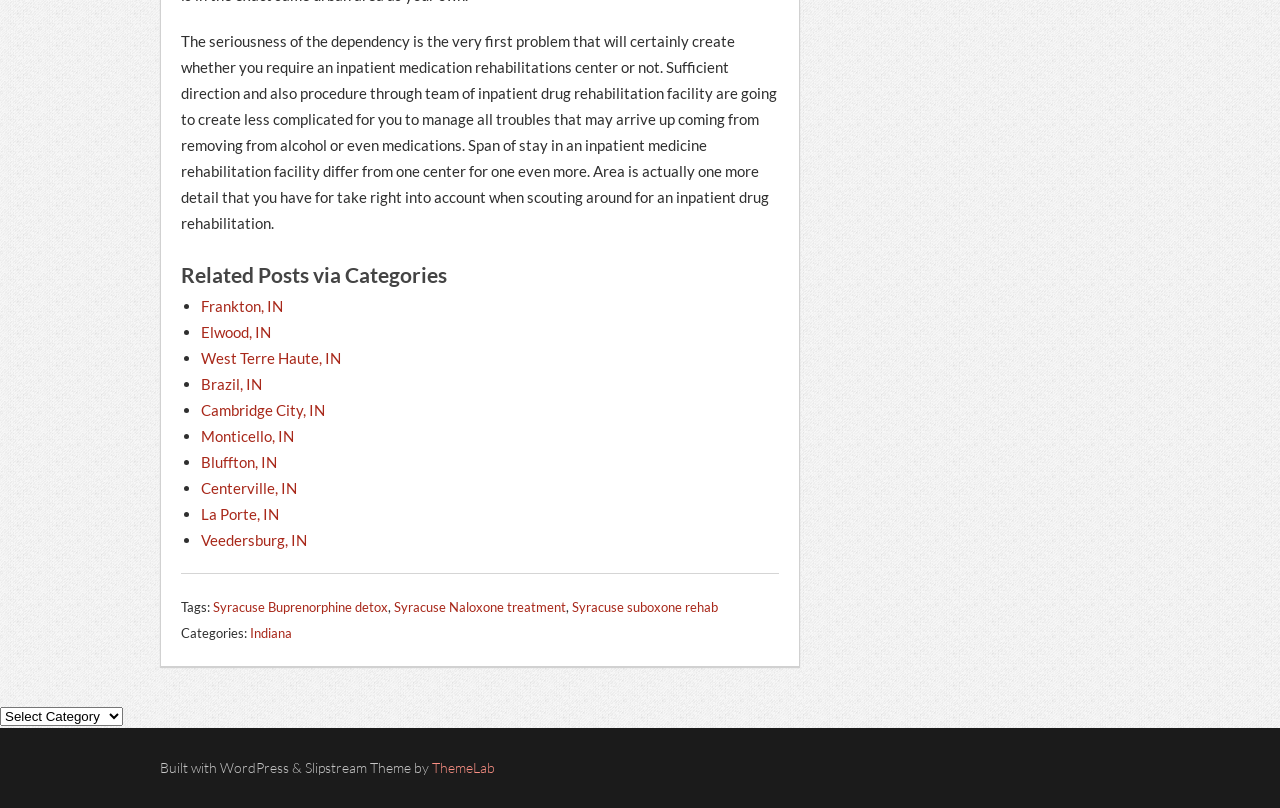Answer the following in one word or a short phrase: 
What is the function of the combobox at the bottom of the webpage?

Selecting categories